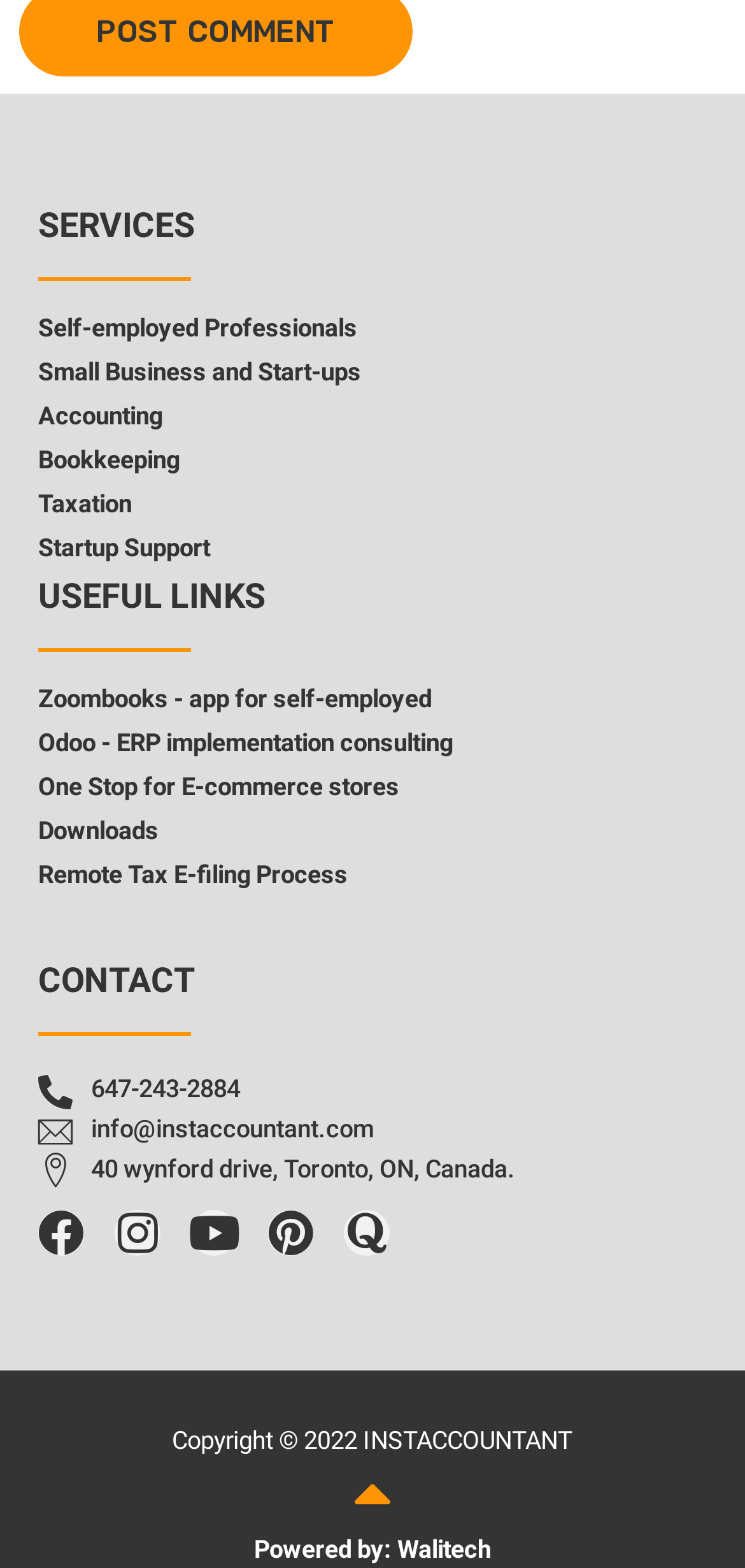Identify the bounding box coordinates necessary to click and complete the given instruction: "Call 647-243-2884".

[0.051, 0.683, 0.949, 0.709]